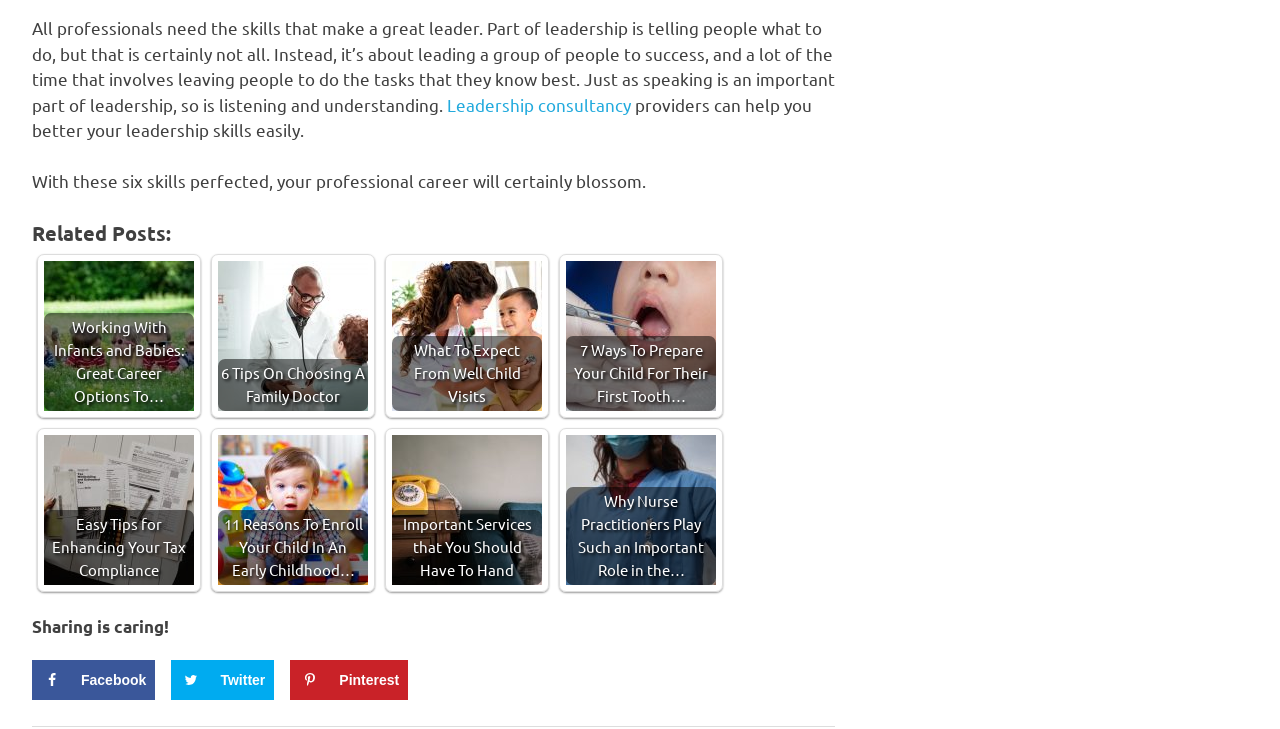Please specify the bounding box coordinates of the area that should be clicked to accomplish the following instruction: "Share on Facebook". The coordinates should consist of four float numbers between 0 and 1, i.e., [left, top, right, bottom].

[0.025, 0.905, 0.121, 0.96]